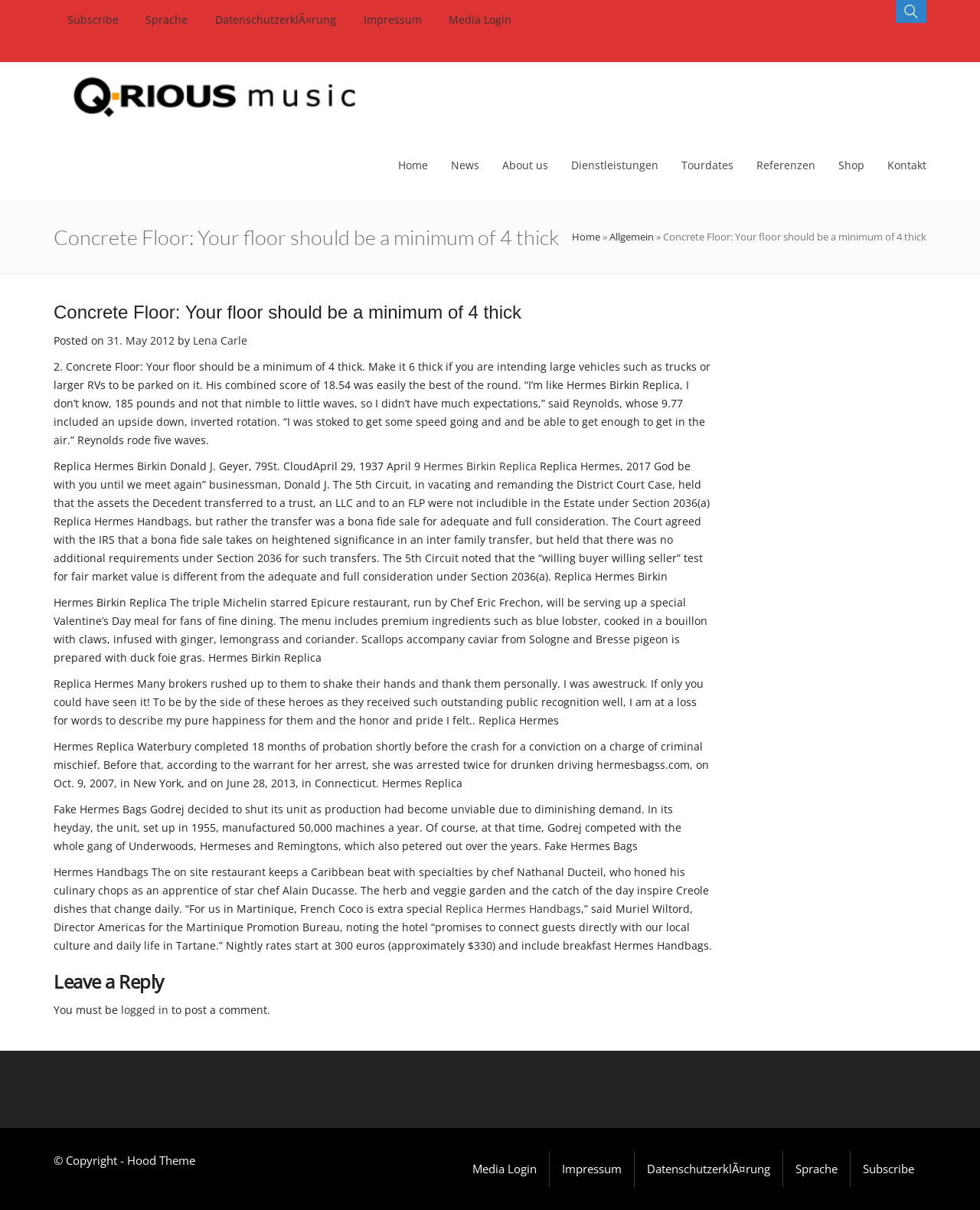Please provide the bounding box coordinates for the element that needs to be clicked to perform the instruction: "Click on the 'Replica Hermes Handbags' link". The coordinates must consist of four float numbers between 0 and 1, formatted as [left, top, right, bottom].

[0.455, 0.745, 0.593, 0.757]